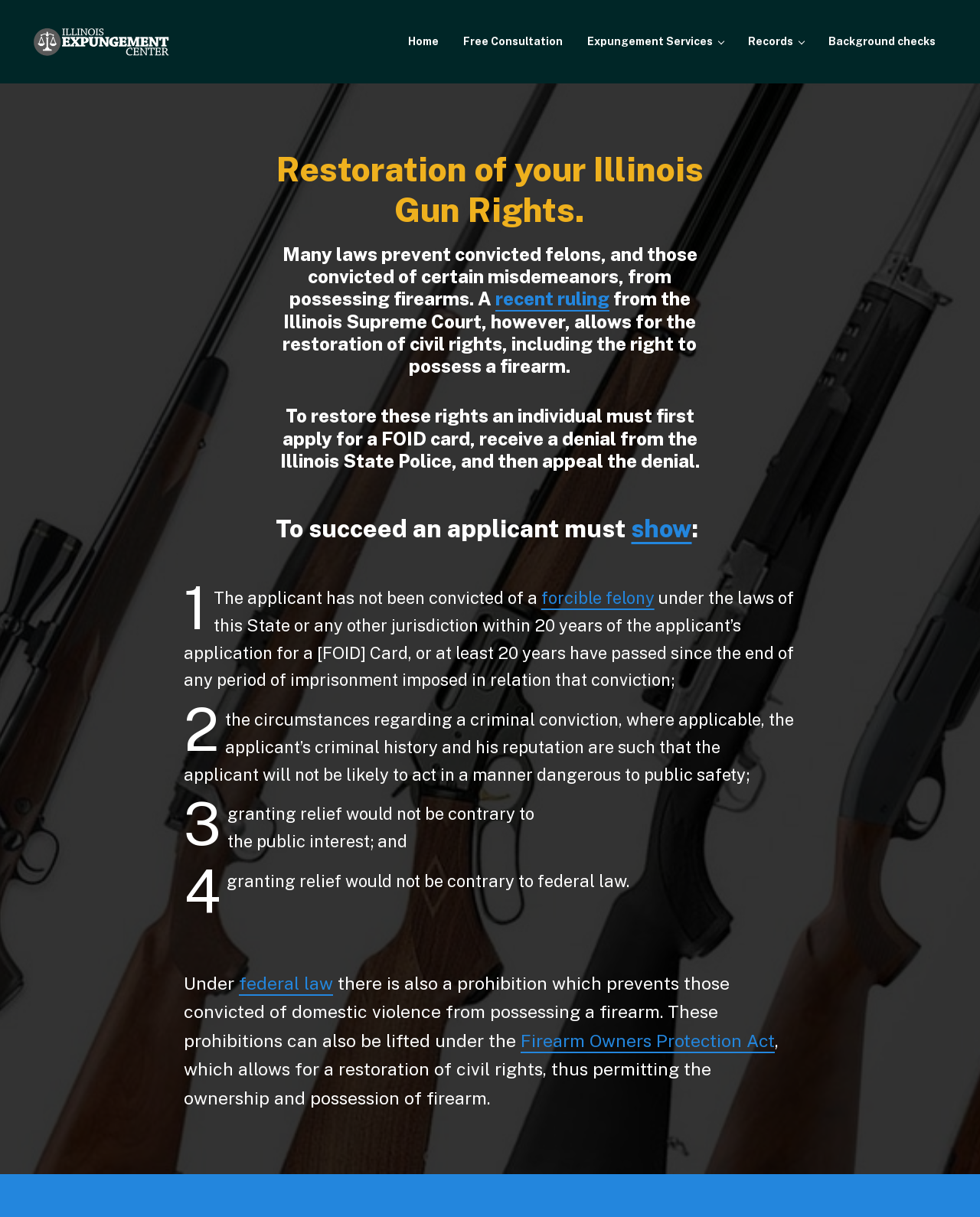Specify the bounding box coordinates of the element's region that should be clicked to achieve the following instruction: "Click the 'Home' link". The bounding box coordinates consist of four float numbers between 0 and 1, in the format [left, top, right, bottom].

[0.404, 0.019, 0.46, 0.05]